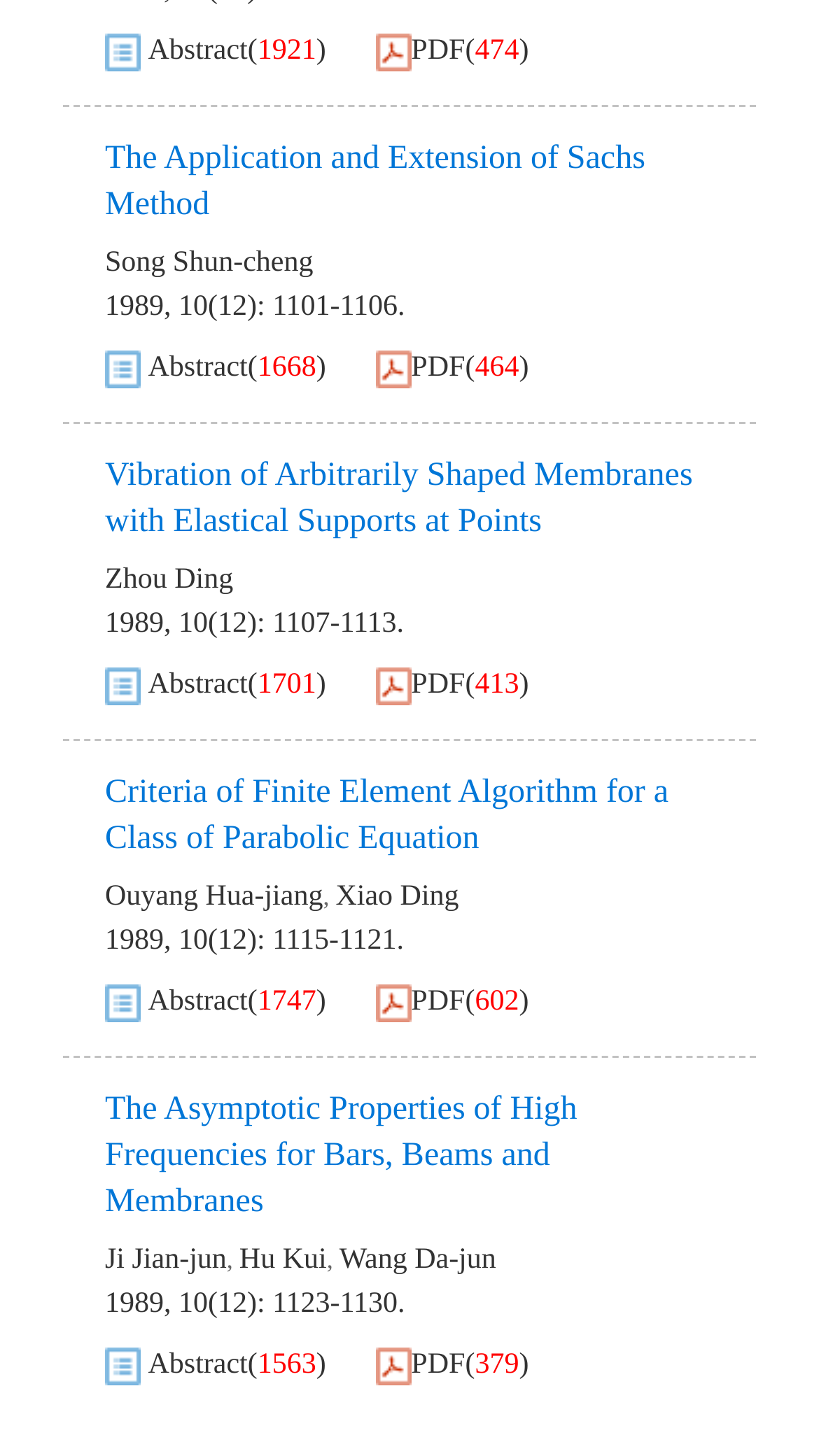Kindly determine the bounding box coordinates for the clickable area to achieve the given instruction: "View the abstract of the first article".

[0.181, 0.022, 0.302, 0.05]